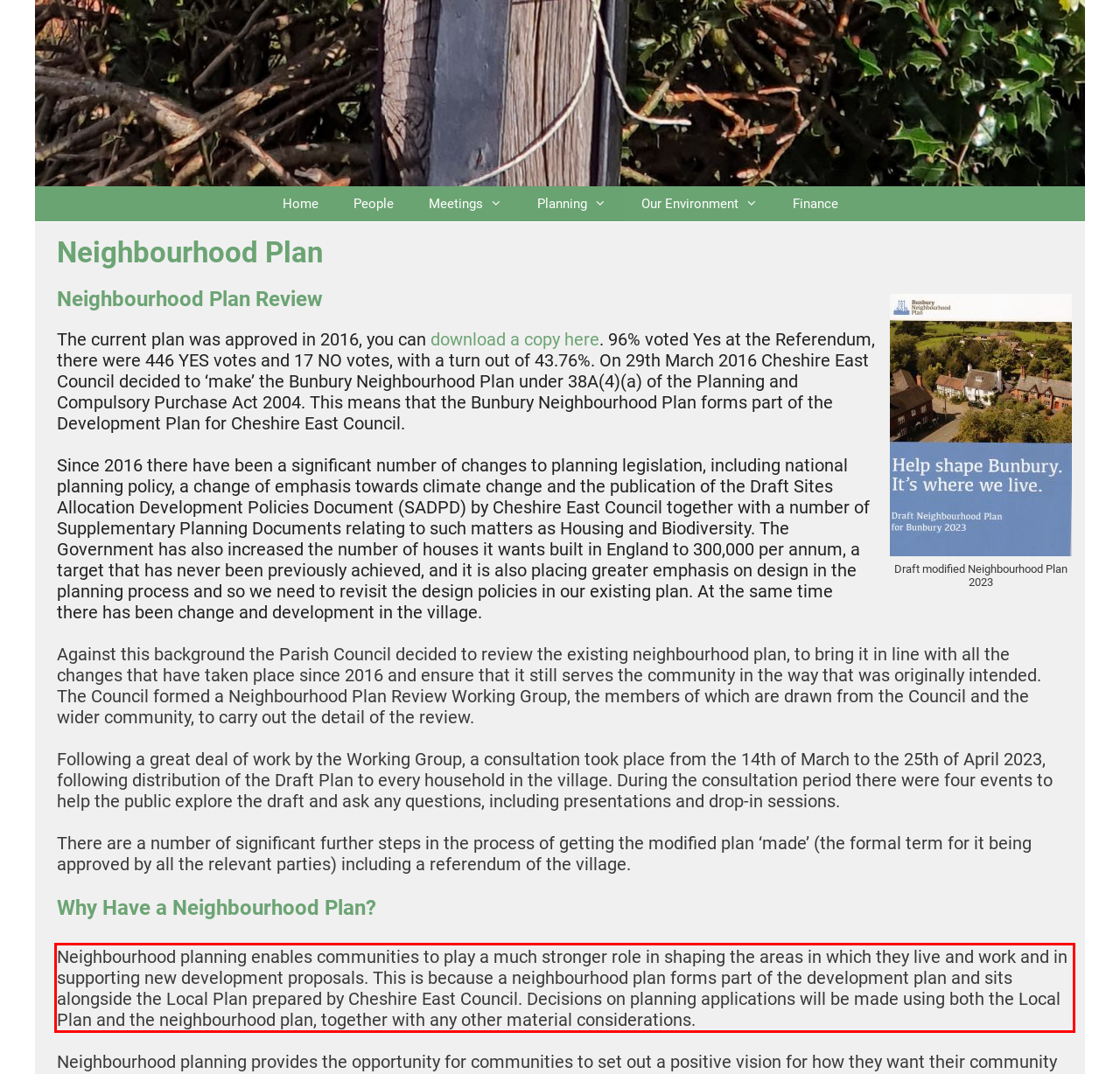You have a screenshot of a webpage with a UI element highlighted by a red bounding box. Use OCR to obtain the text within this highlighted area.

Neighbourhood planning enables communities to play a much stronger role in shaping the areas in which they live and work and in supporting new development proposals. This is because a neighbourhood plan forms part of the development plan and sits alongside the Local Plan prepared by Cheshire East Council. Decisions on planning applications will be made using both the Local Plan and the neighbourhood plan, together with any other material considerations.